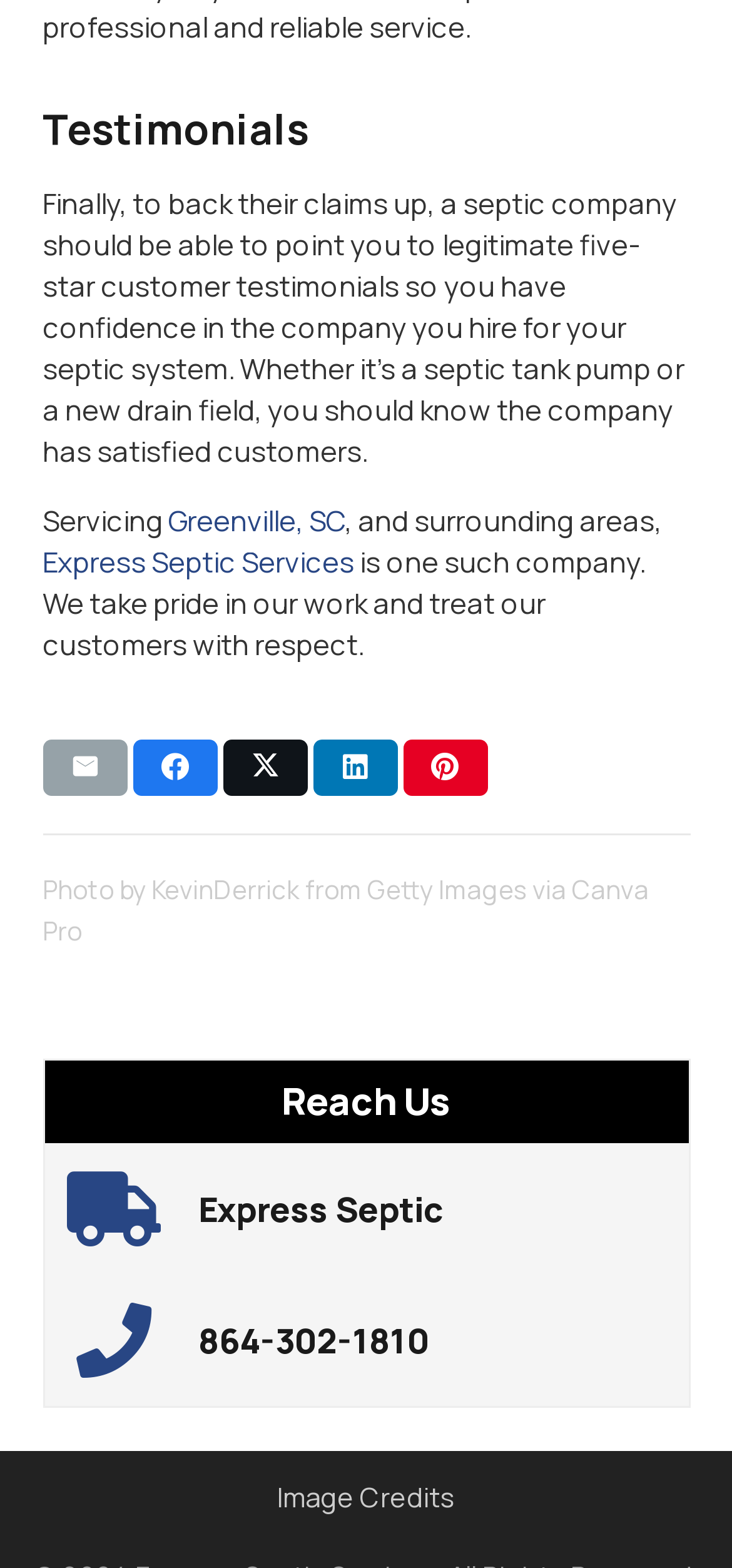Analyze the image and provide a detailed answer to the question: What is the company name mentioned in the webpage?

The company name is mentioned in the text 'Express Septic Services is one such company. We take pride in our work and treat our customers with respect.'